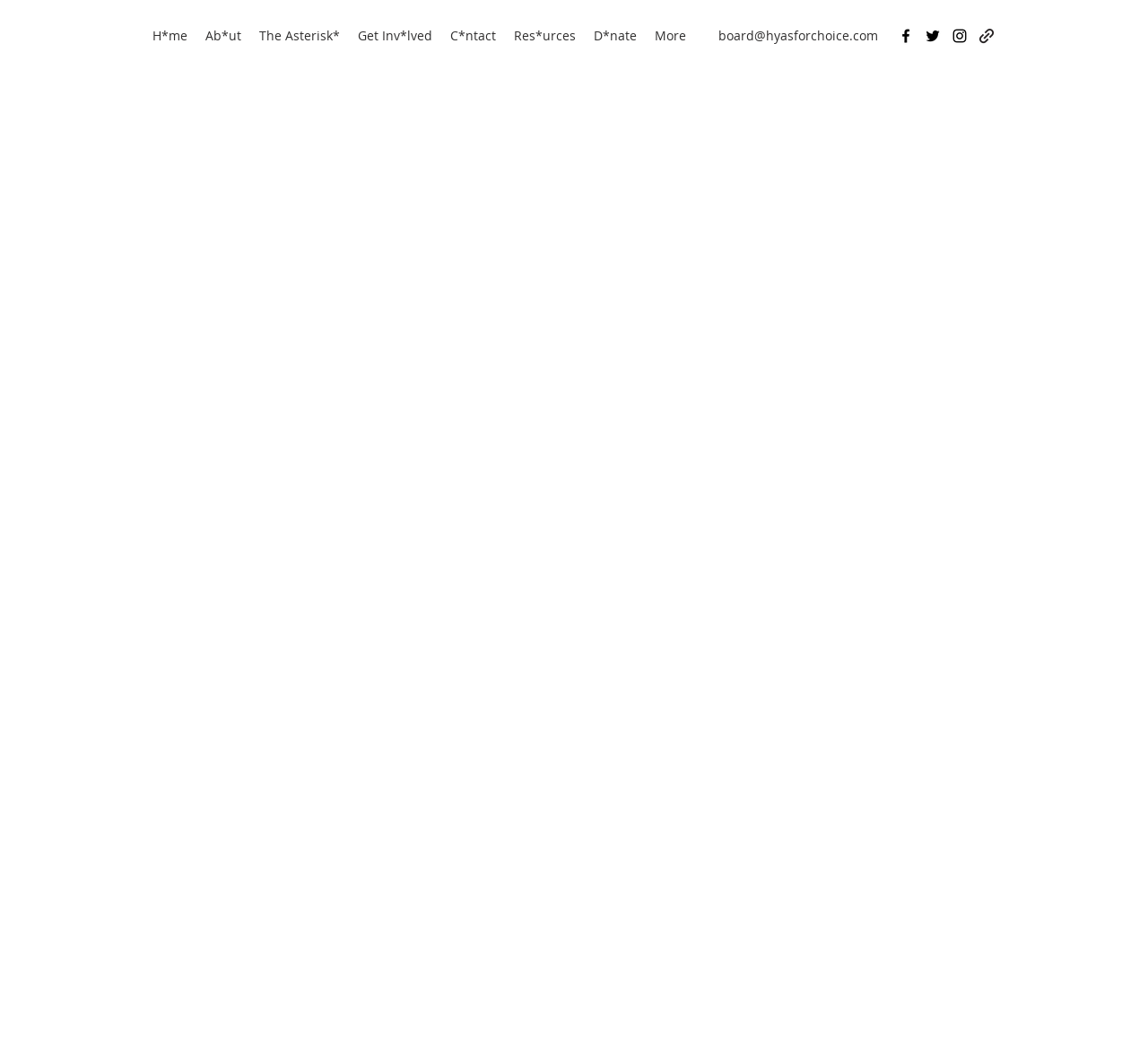Pinpoint the bounding box coordinates of the element you need to click to execute the following instruction: "go to home page". The bounding box should be represented by four float numbers between 0 and 1, in the format [left, top, right, bottom].

[0.125, 0.021, 0.171, 0.047]